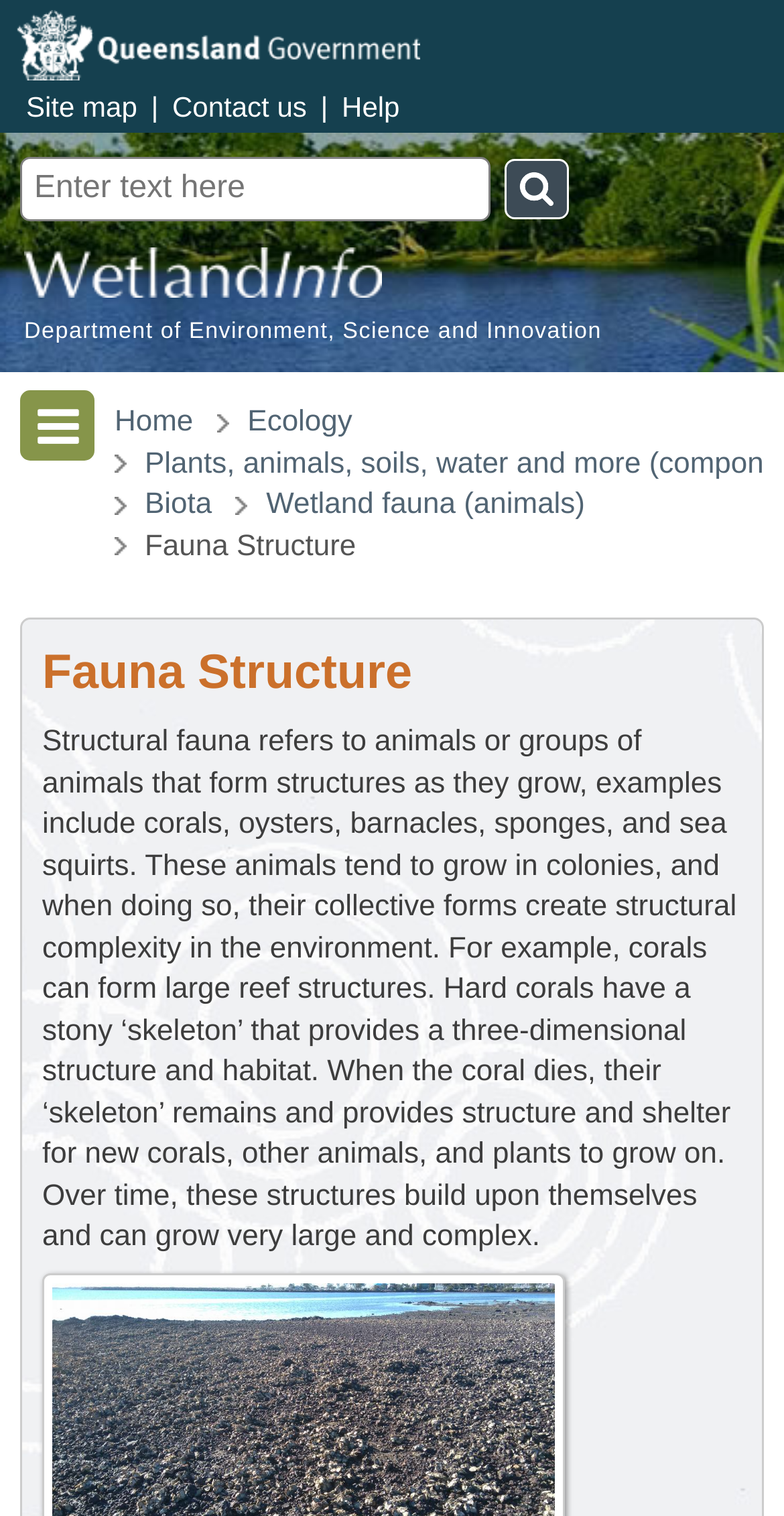Please identify the bounding box coordinates of the area I need to click to accomplish the following instruction: "Visit the Site map".

[0.033, 0.06, 0.175, 0.081]